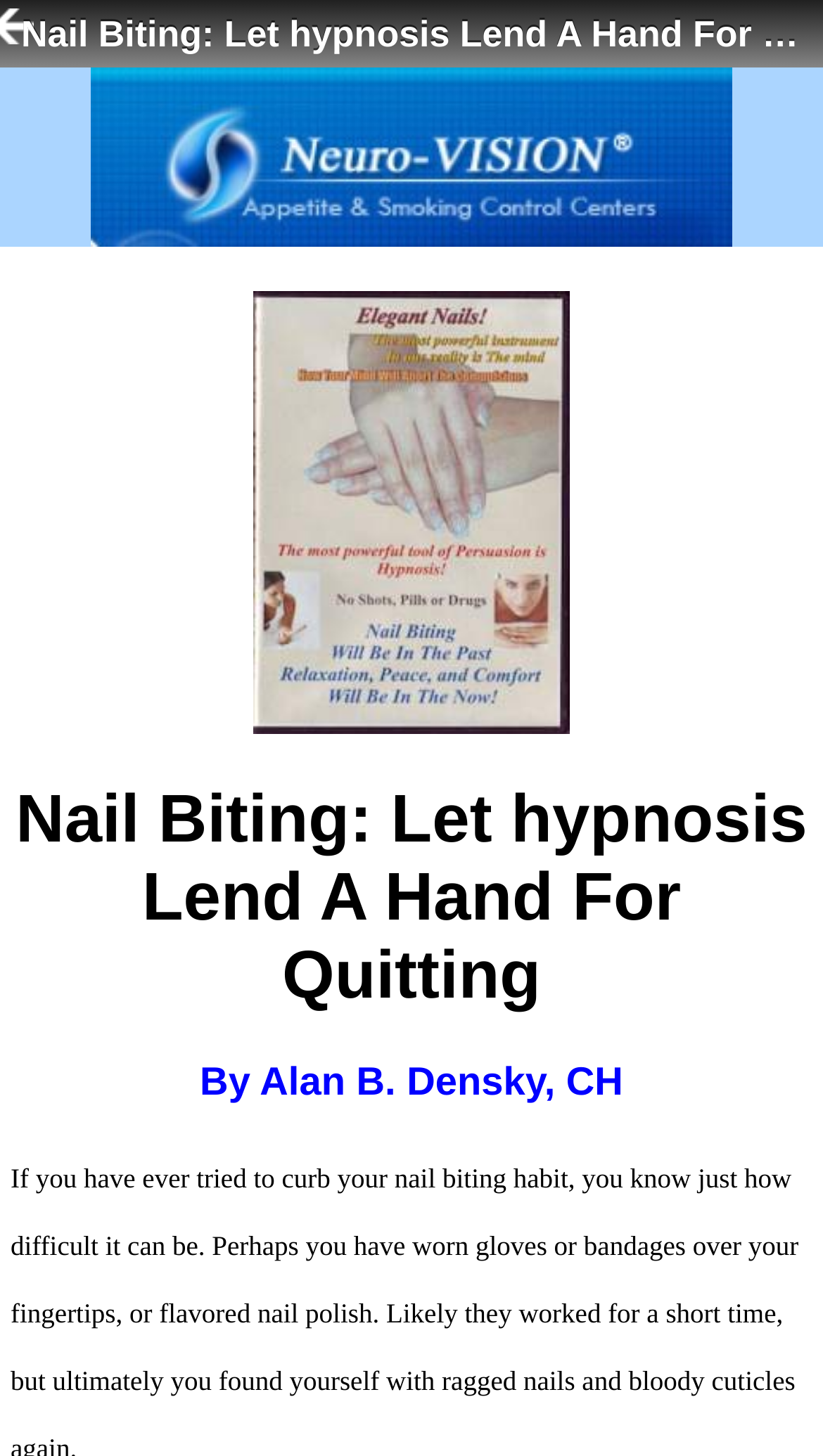What is the logo at the top of the page?
Respond with a short answer, either a single word or a phrase, based on the image.

Neuro-VISION Logo